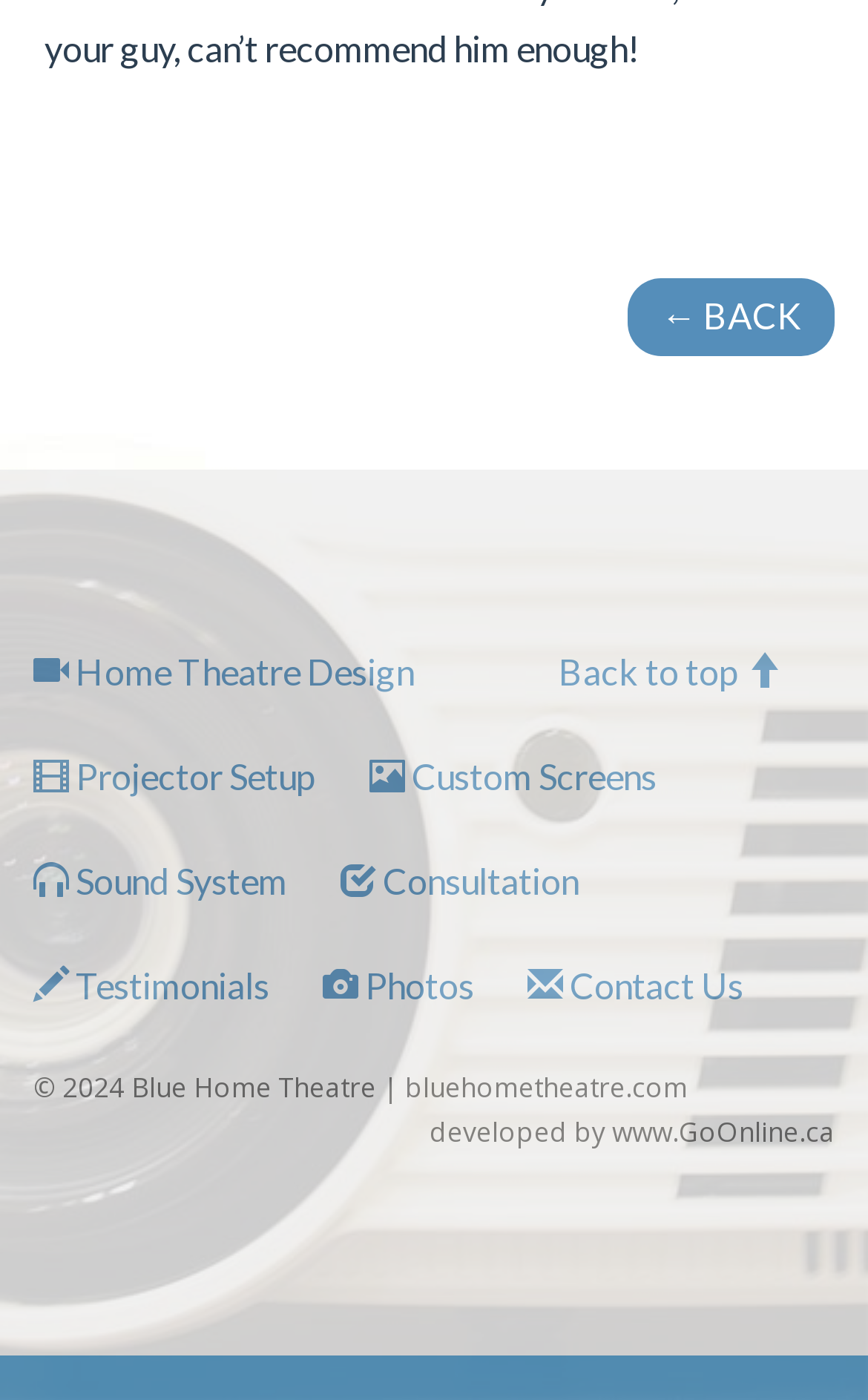Locate the bounding box coordinates of the area you need to click to fulfill this instruction: 'go back'. The coordinates must be in the form of four float numbers ranging from 0 to 1: [left, top, right, bottom].

[0.723, 0.199, 0.962, 0.255]